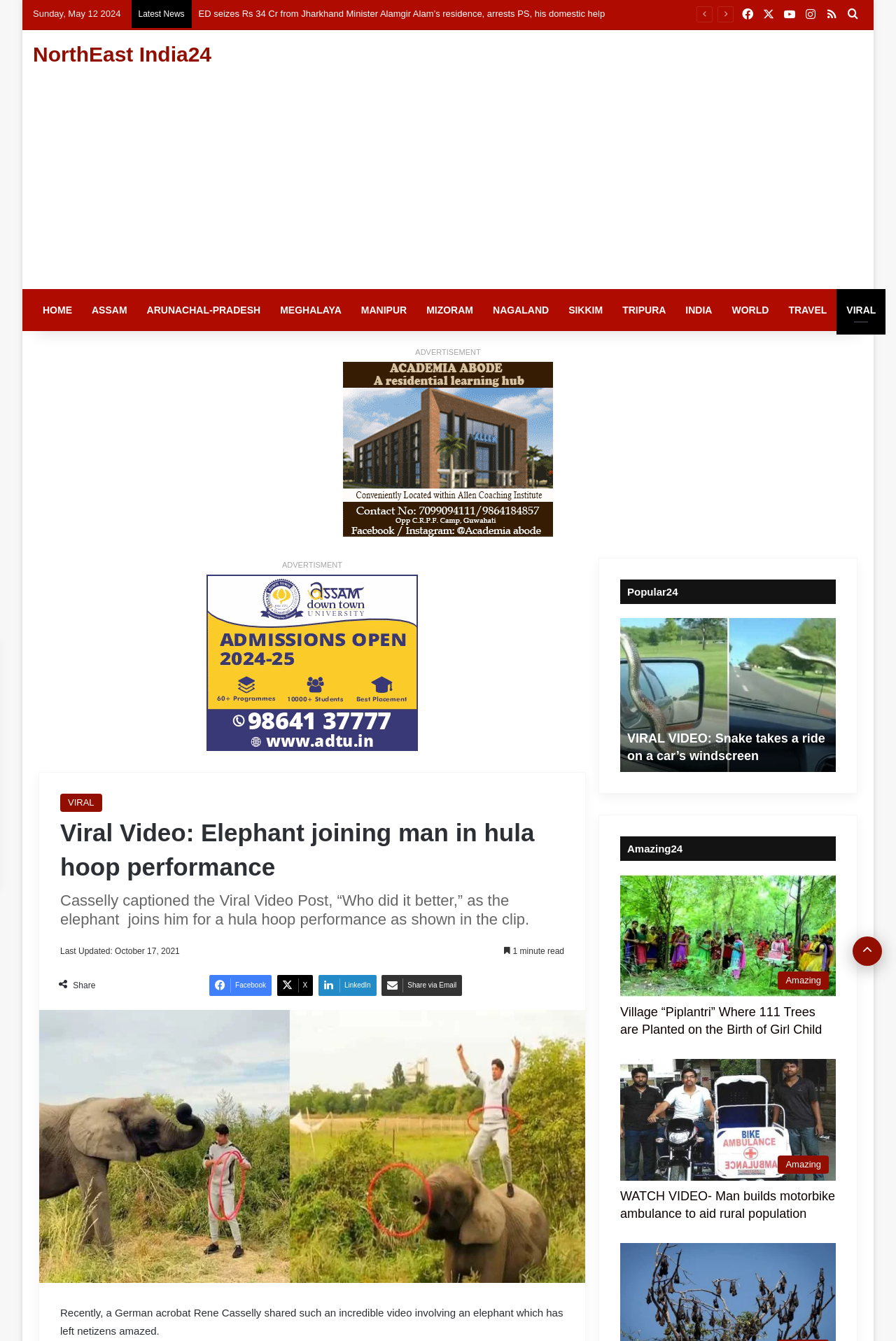Write an exhaustive caption that covers the webpage's main aspects.

This webpage is about a viral video featuring an elephant joining a man in a hula hoop performance. At the top, there is a secondary navigation bar with links to "Sunday, May 12 2024", "Latest News", and social media icons. Below this, there is a primary navigation bar with links to various categories such as "HOME", "ASSAM", "ARUNACHAL-PRADESH", and more.

The main content of the webpage is a viral video post with a heading "Viral Video: Elephant joining man in hula hoop performance" and a subheading "Casselly captioned the Viral Video Post, “Who did it better,” as the elephant joins him for a hula hoop performance as shown in the clip." There is also a "Last Updated" timestamp and a "1 minute read" indicator.

Below the heading, there are social media sharing links and a figure containing the viral video image. The article text starts with "Recently, a German acrobat Rene Casselly shared such an incredible video involving an elephant which has left netizens amazed."

On the right side of the webpage, there are two columns of links to popular articles, labeled "Popular24" and "Amazing24". Each column contains several links to articles with images and headings.

At the bottom of the webpage, there is a toolbar with a horizontal orientation, containing a dropdown menu with options to select from a list of articles. There are also pagination buttons labeled "1", "2", "3", "4", and "5", although only the first button is visible.

Finally, there is a "Back to top" button at the bottom right corner of the webpage.